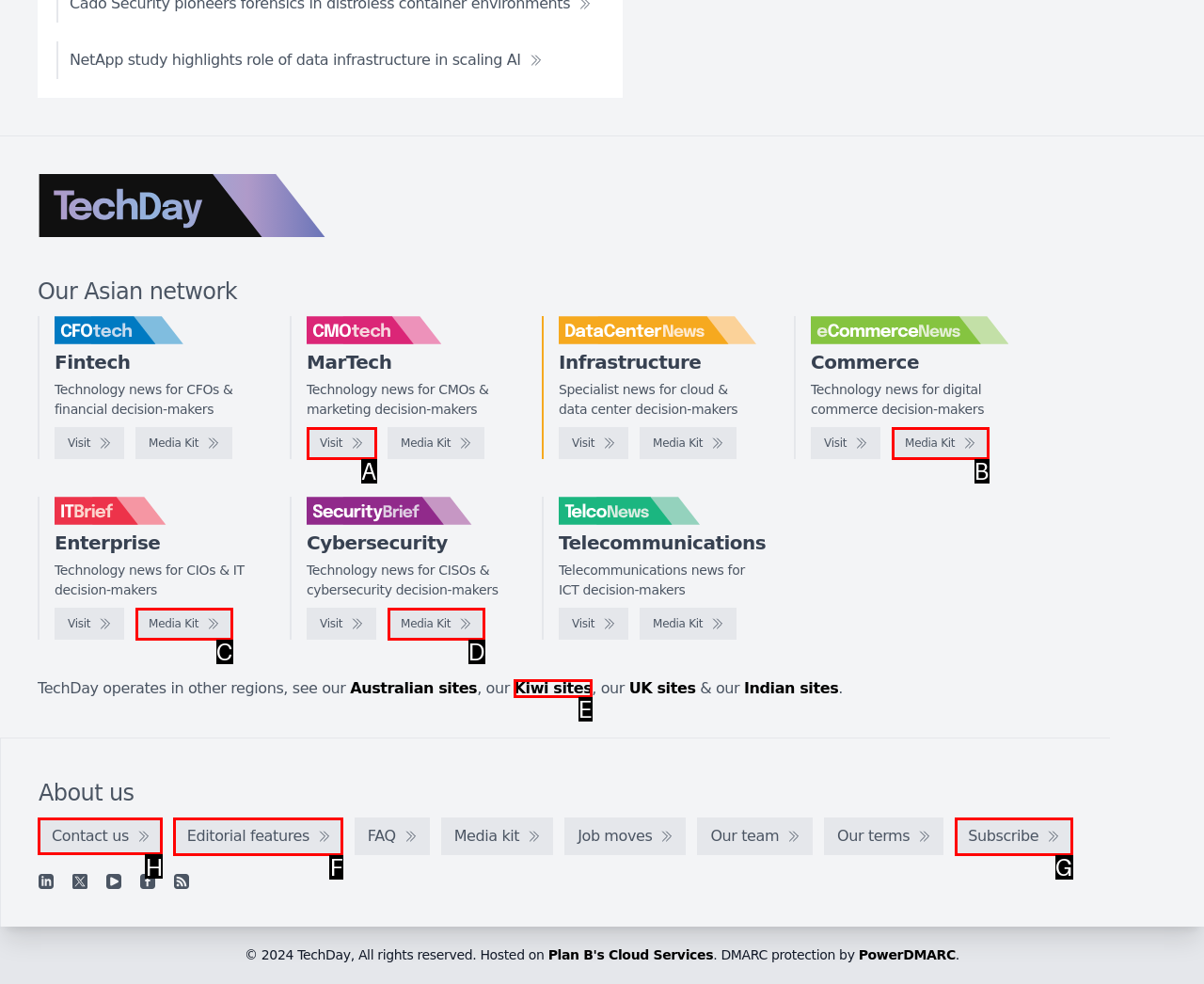Identify the correct letter of the UI element to click for this task: Contact us
Respond with the letter from the listed options.

H